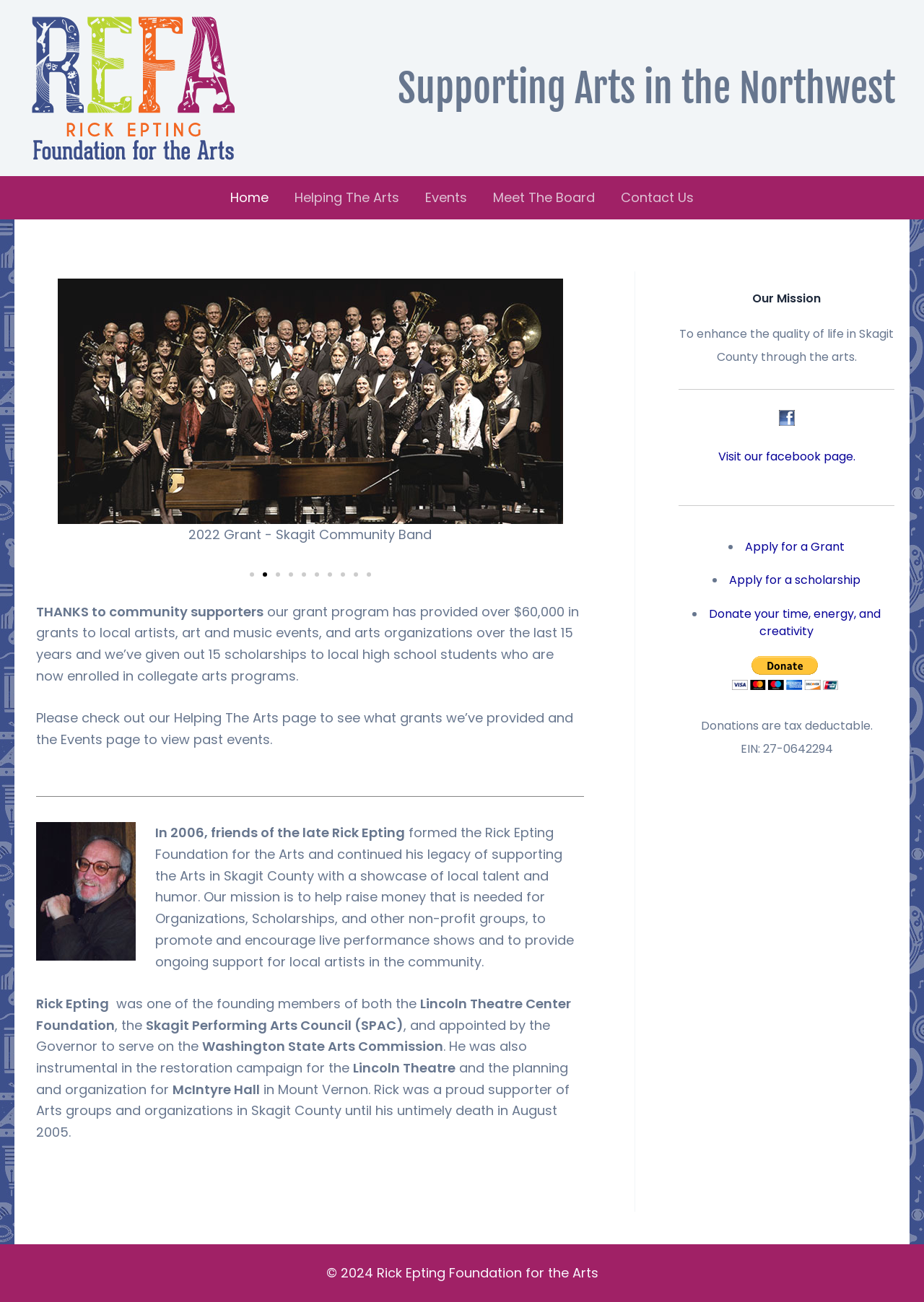Extract the bounding box for the UI element that matches this description: "alt="REFA_Logo"".

[0.031, 0.06, 0.256, 0.074]